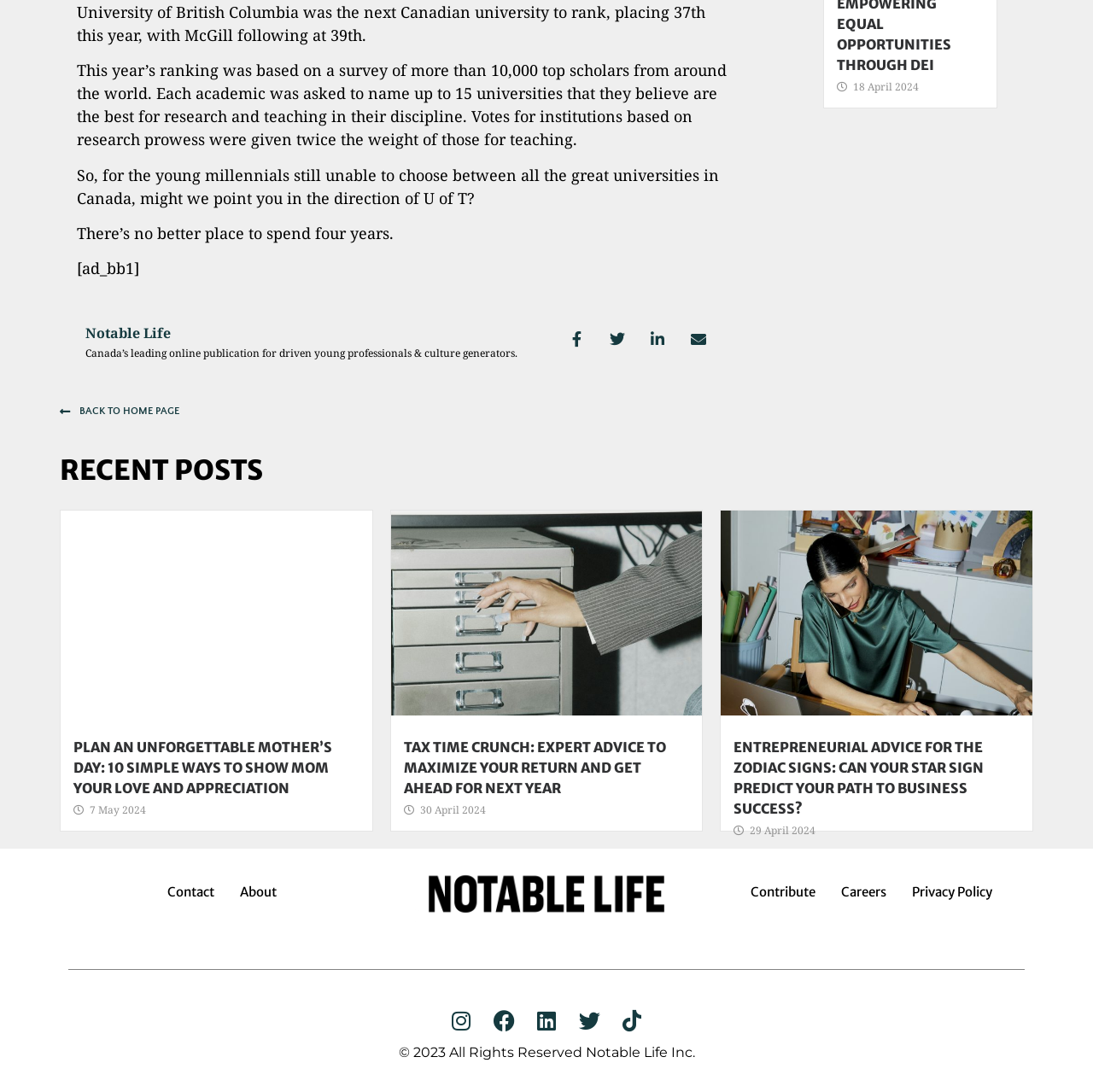Could you determine the bounding box coordinates of the clickable element to complete the instruction: "View the 'TAX TIME CRUNCH: EXPERT ADVICE TO MAXIMIZE YOUR RETURN AND GET AHEAD FOR NEXT YEAR' article"? Provide the coordinates as four float numbers between 0 and 1, i.e., [left, top, right, bottom].

[0.369, 0.675, 0.631, 0.731]